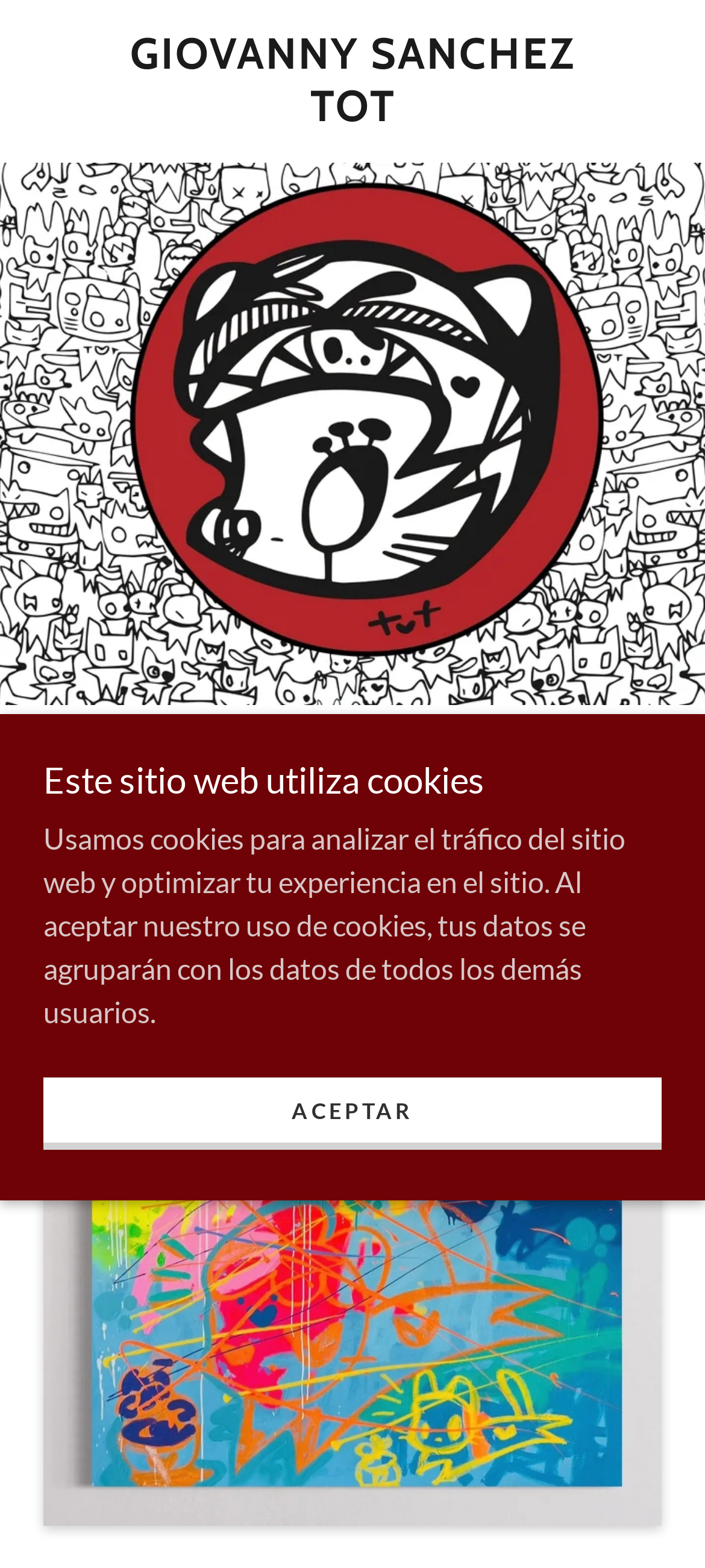Write a detailed summary of the webpage.

The webpage is about Giovanny Sanchez Tot, a plastic artist. At the top, there is a main section that spans the entire width of the page. Within this section, there is a link to a menu with the title "GIOVANNY SANCHEZ TOT" located near the top-left corner. Below this link, there is a large image that occupies the full width of the page.

Below the main section, there are three elements aligned vertically. On the left side, there is a heading that reads "PLASTIC ARTIST". Below this heading, there is a large image that takes up most of the vertical space. To the right of the heading, there is a notice about the website's use of cookies, which is divided into two parts: a heading that reads "Este sitio web utiliza cookies" and a paragraph of text that explains the purpose of the cookies. Below this notice, there is a link to "ACEPTAR" (accept) the use of cookies.

In the bottom-right corner, there is a small image. Overall, the webpage has a total of three images, four headings, two links, and one paragraph of text.